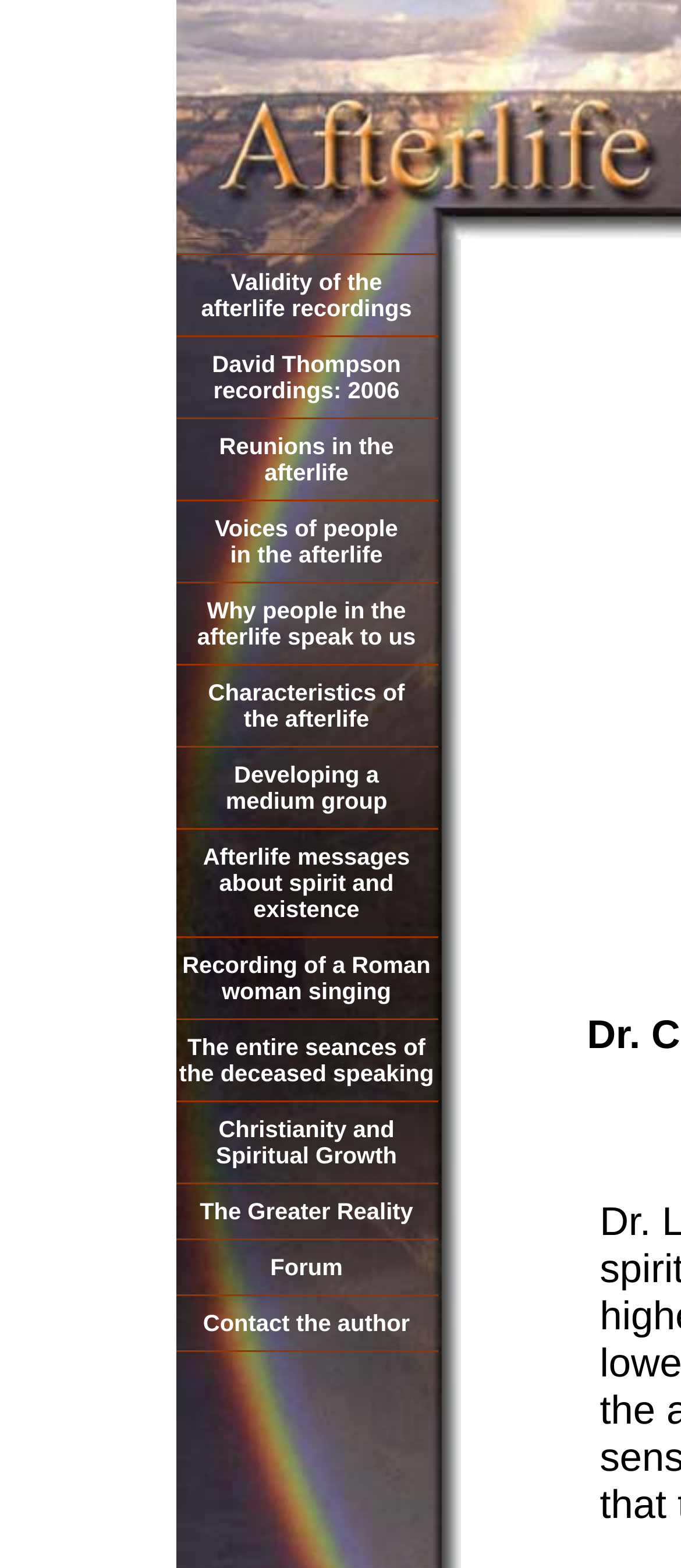Locate the bounding box coordinates of the element that needs to be clicked to carry out the instruction: "Contact the author". The coordinates should be given as four float numbers ranging from 0 to 1, i.e., [left, top, right, bottom].

[0.298, 0.835, 0.602, 0.852]